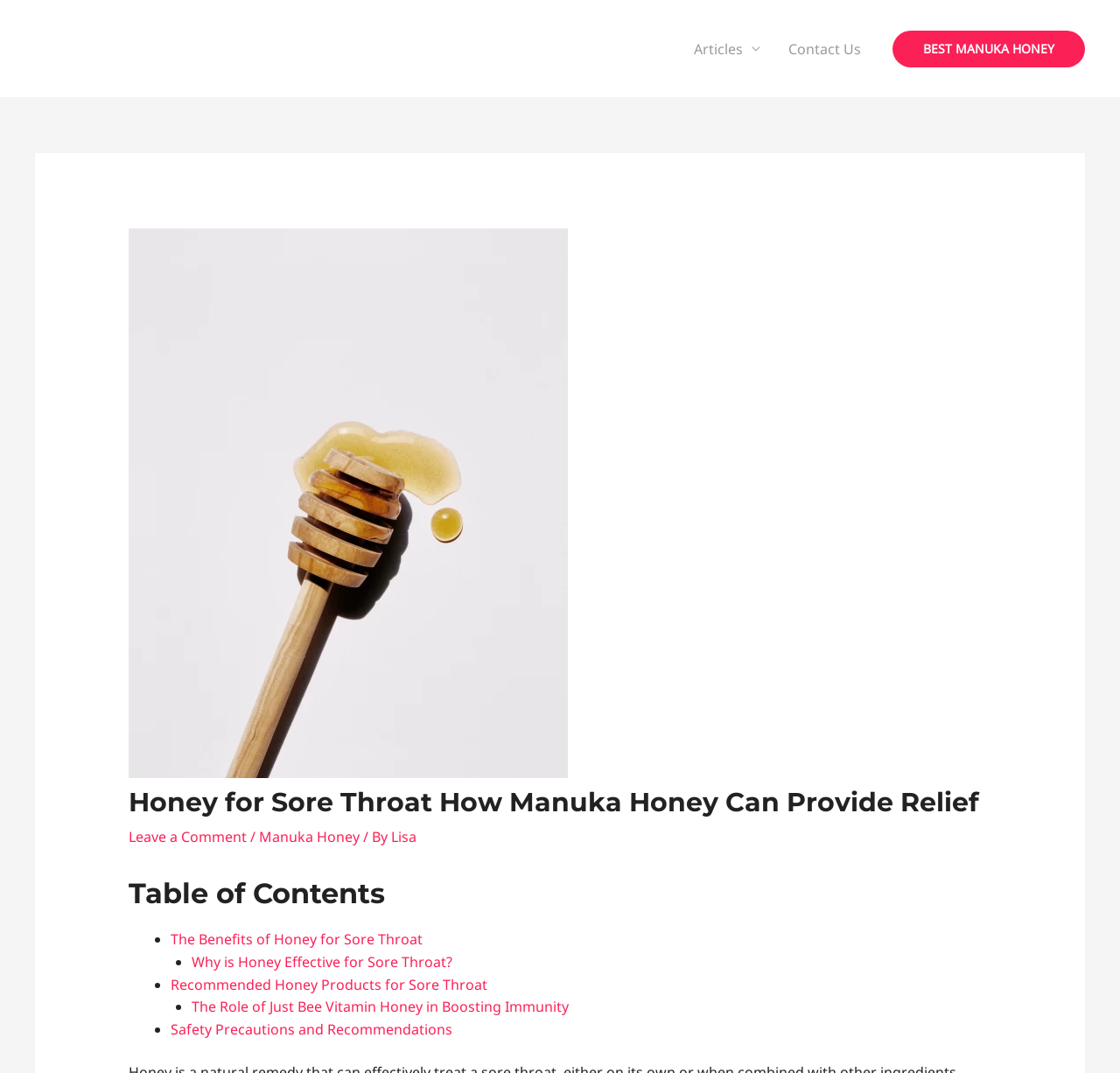Determine the bounding box coordinates for the clickable element required to fulfill the instruction: "Click on the link to learn about the benefits of honey for sore throat". Provide the coordinates as four float numbers between 0 and 1, i.e., [left, top, right, bottom].

[0.152, 0.867, 0.377, 0.885]